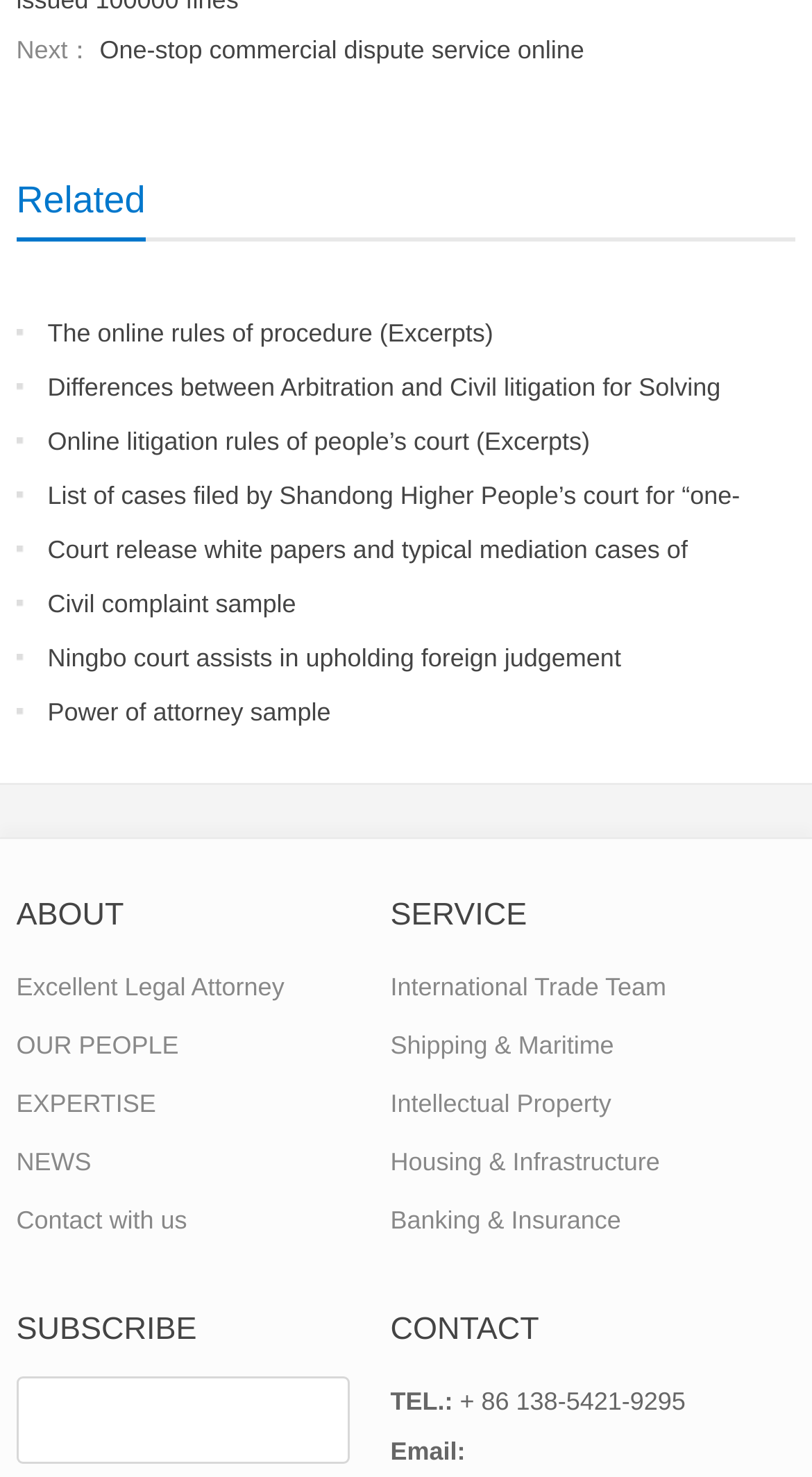Please specify the bounding box coordinates of the clickable region to carry out the following instruction: "Subscribe with the textbox". The coordinates should be four float numbers between 0 and 1, in the format [left, top, right, bottom].

[0.02, 0.932, 0.43, 0.991]